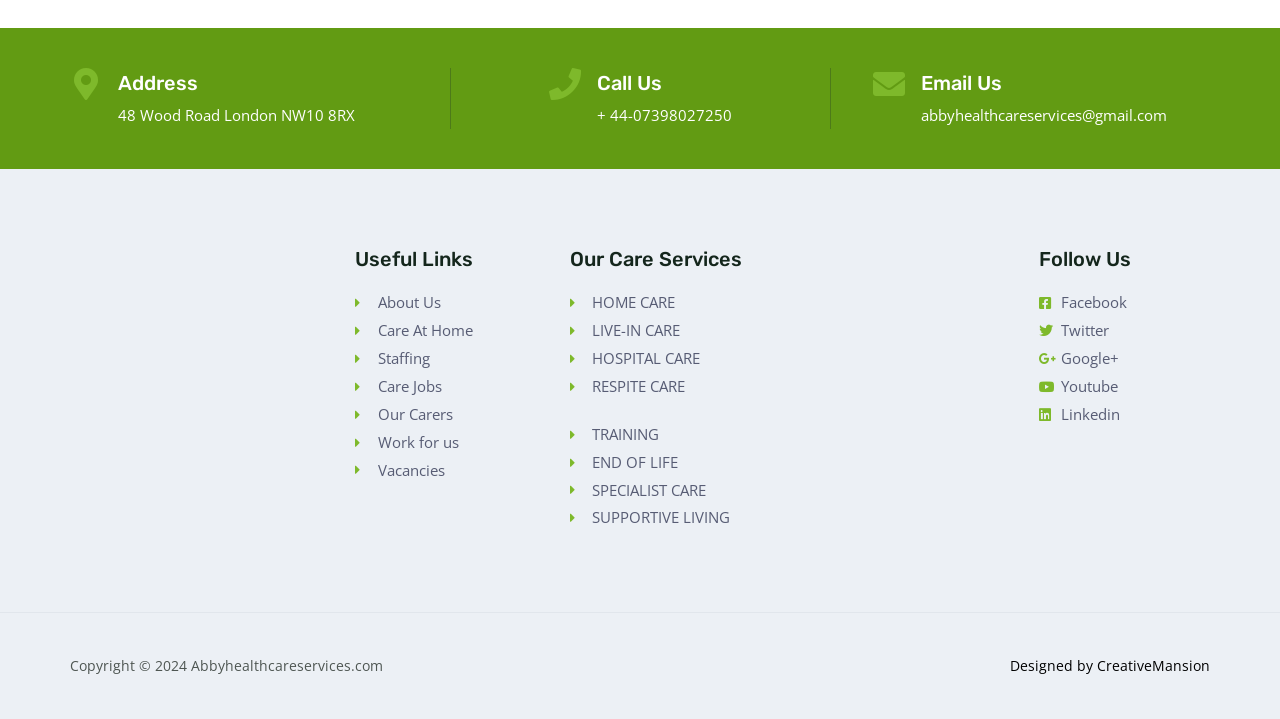Who designed the website of Abby Healthcare Services?
Answer the question with a single word or phrase by looking at the picture.

CreativeMansion